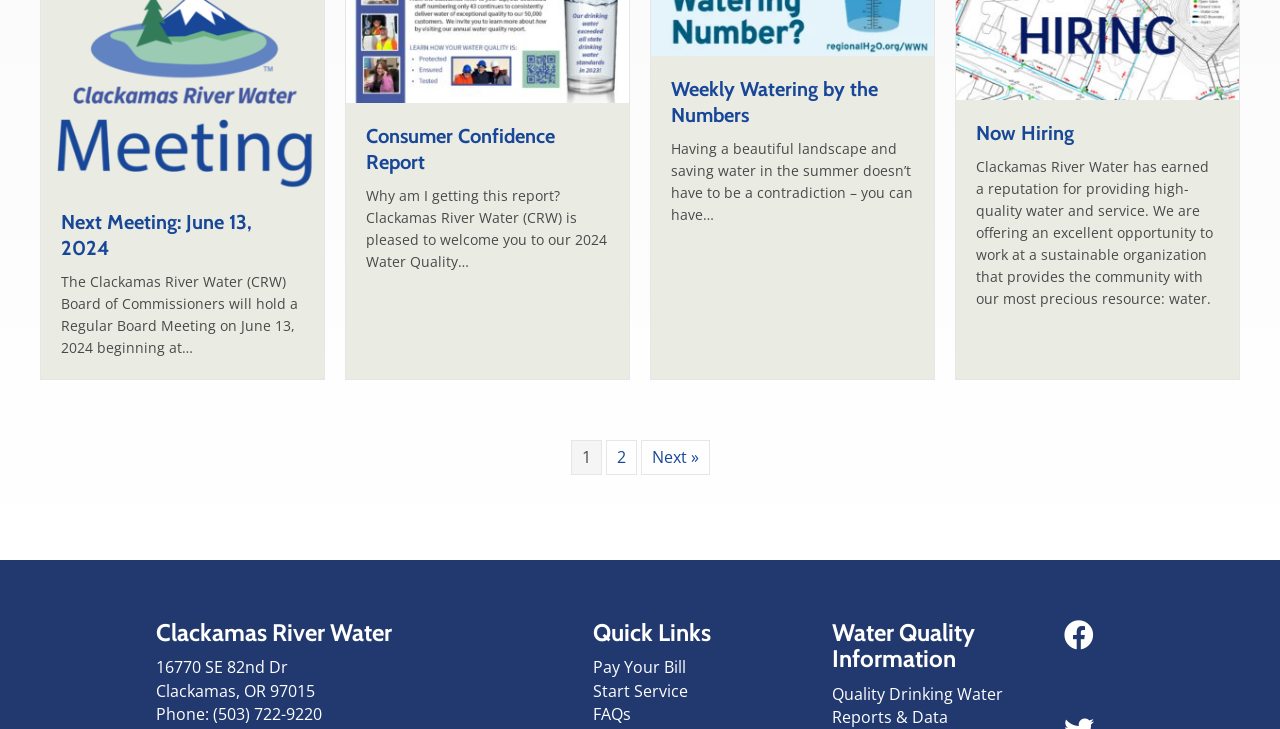Please identify the bounding box coordinates of the area that needs to be clicked to follow this instruction: "Read consumer confidence report".

[0.286, 0.17, 0.434, 0.239]